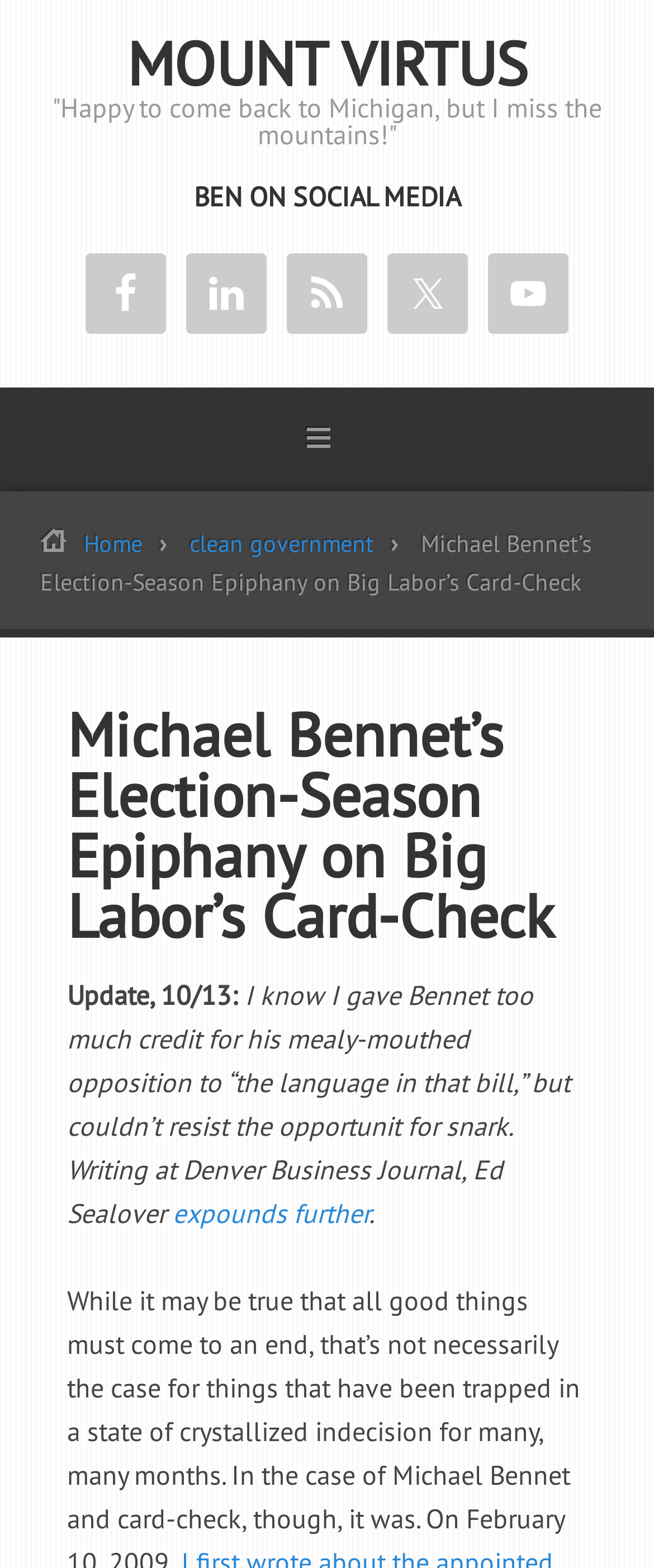Predict the bounding box coordinates of the UI element that matches this description: "RSS". The coordinates should be in the format [left, top, right, bottom] with each value between 0 and 1.

[0.438, 0.162, 0.562, 0.213]